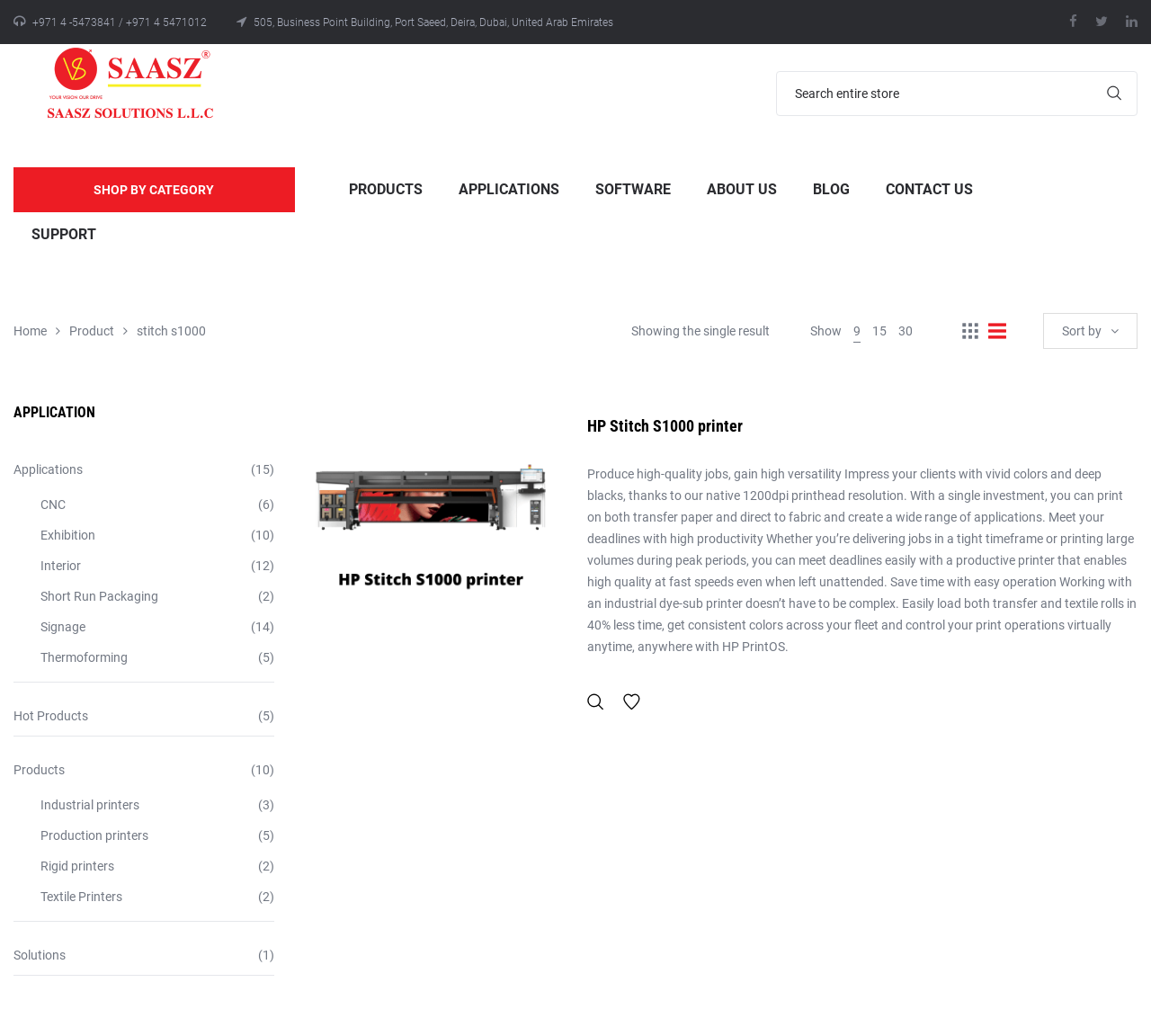Answer briefly with one word or phrase:
What is the name of the printer being described on the webpage?

HP Stitch S1000 printer